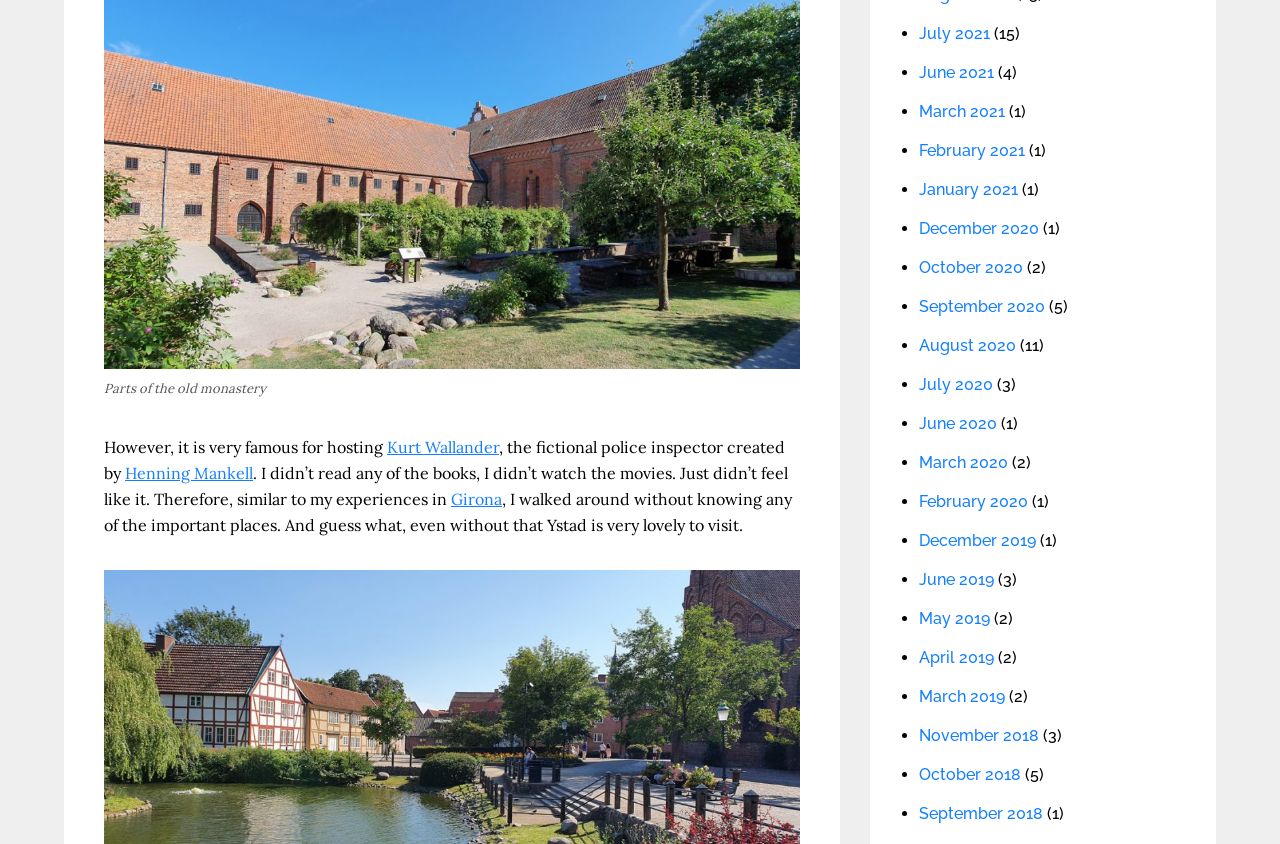Locate the UI element described by Henning Mankell and provide its bounding box coordinates. Use the format (top-left x, top-left y, bottom-right x, bottom-right y) with all values as floating point numbers between 0 and 1.

[0.098, 0.548, 0.198, 0.572]